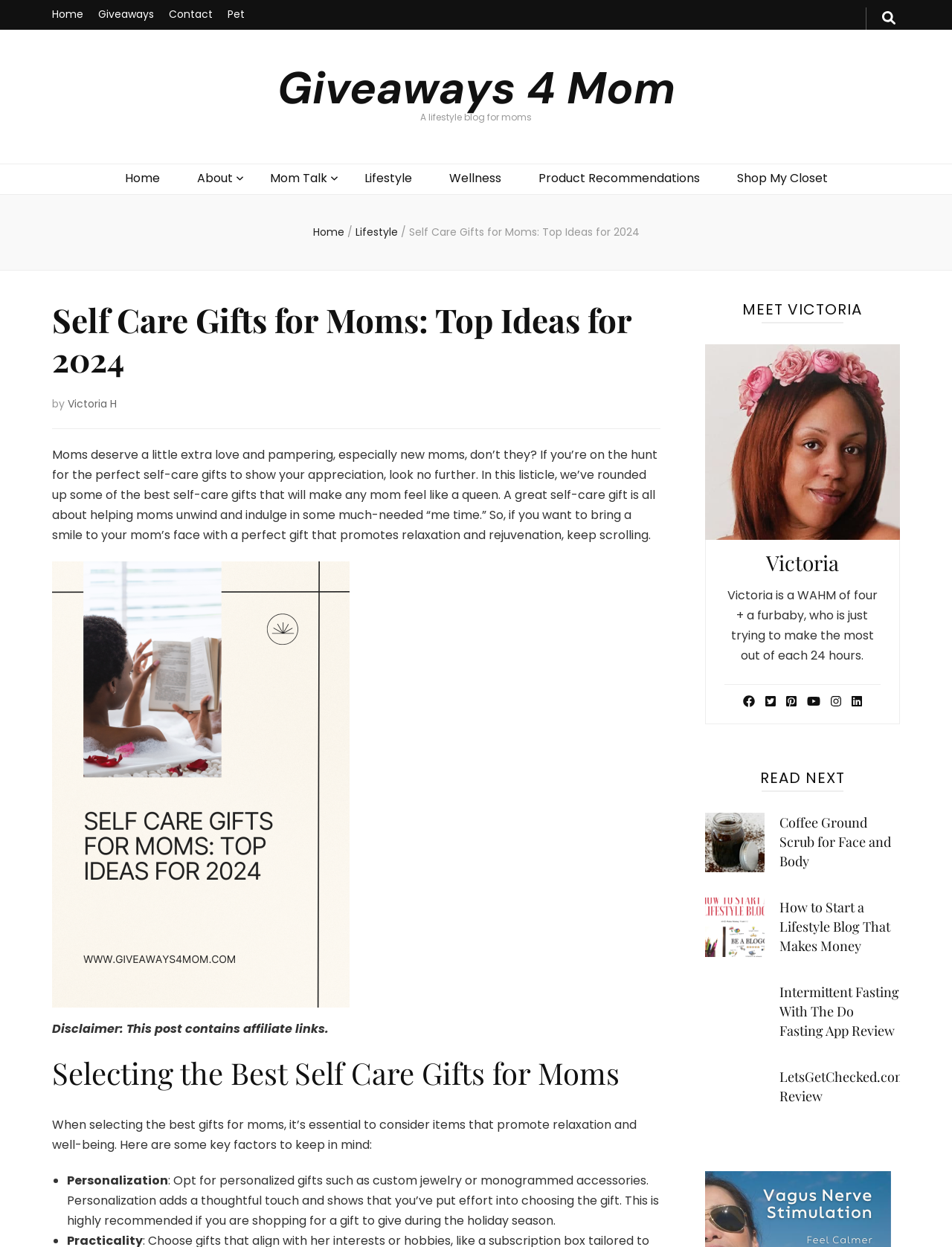With reference to the screenshot, provide a detailed response to the question below:
What is the main topic of this webpage?

Based on the webpage content, the main topic is about self care gifts for moms, which is evident from the heading 'Self Care Gifts for Moms: Top Ideas for 2024' and the subsequent text discussing the importance of self care gifts for moms.